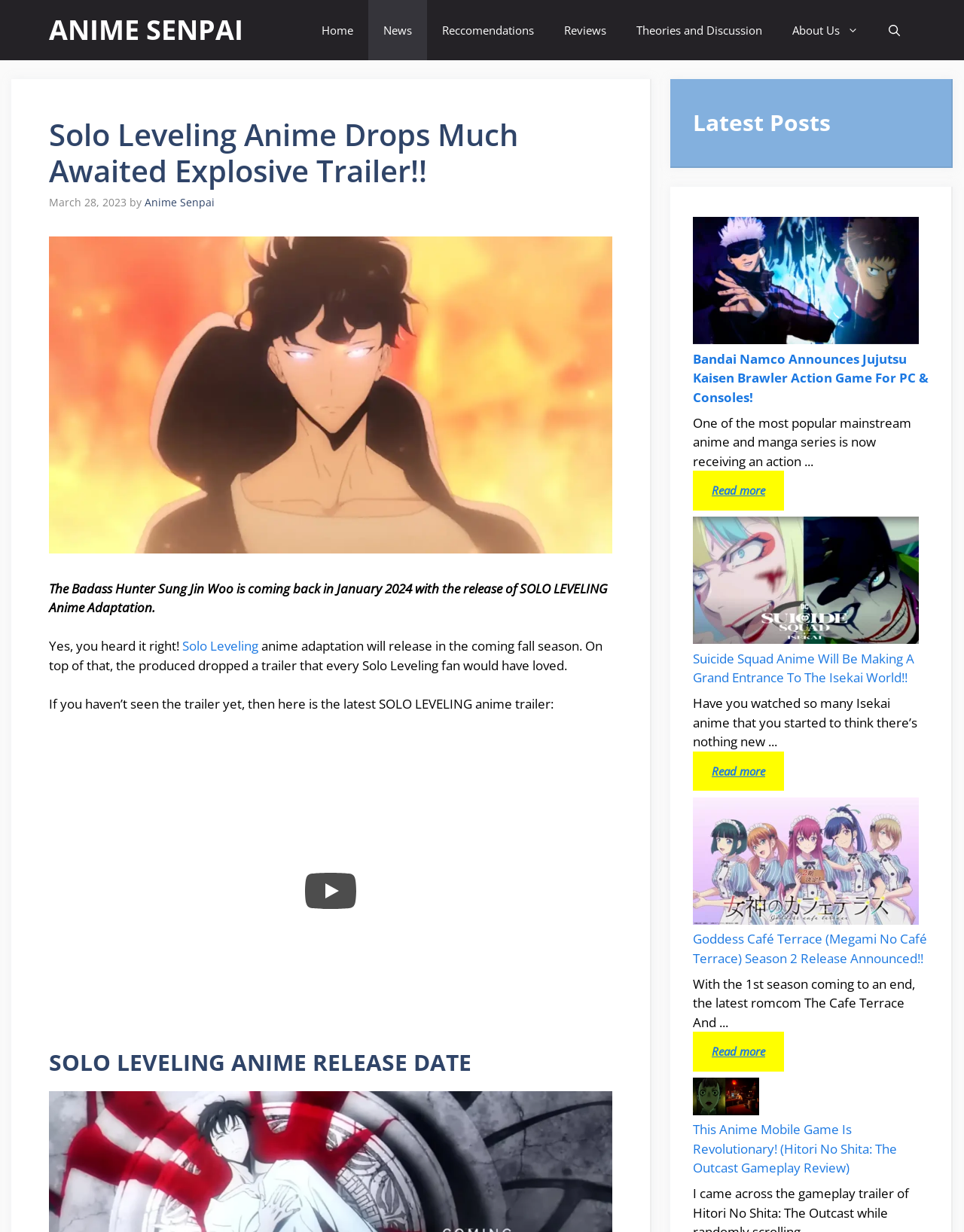Locate the bounding box coordinates of the item that should be clicked to fulfill the instruction: "Click on the 'ANIME SENPAI' link".

[0.051, 0.0, 0.252, 0.049]